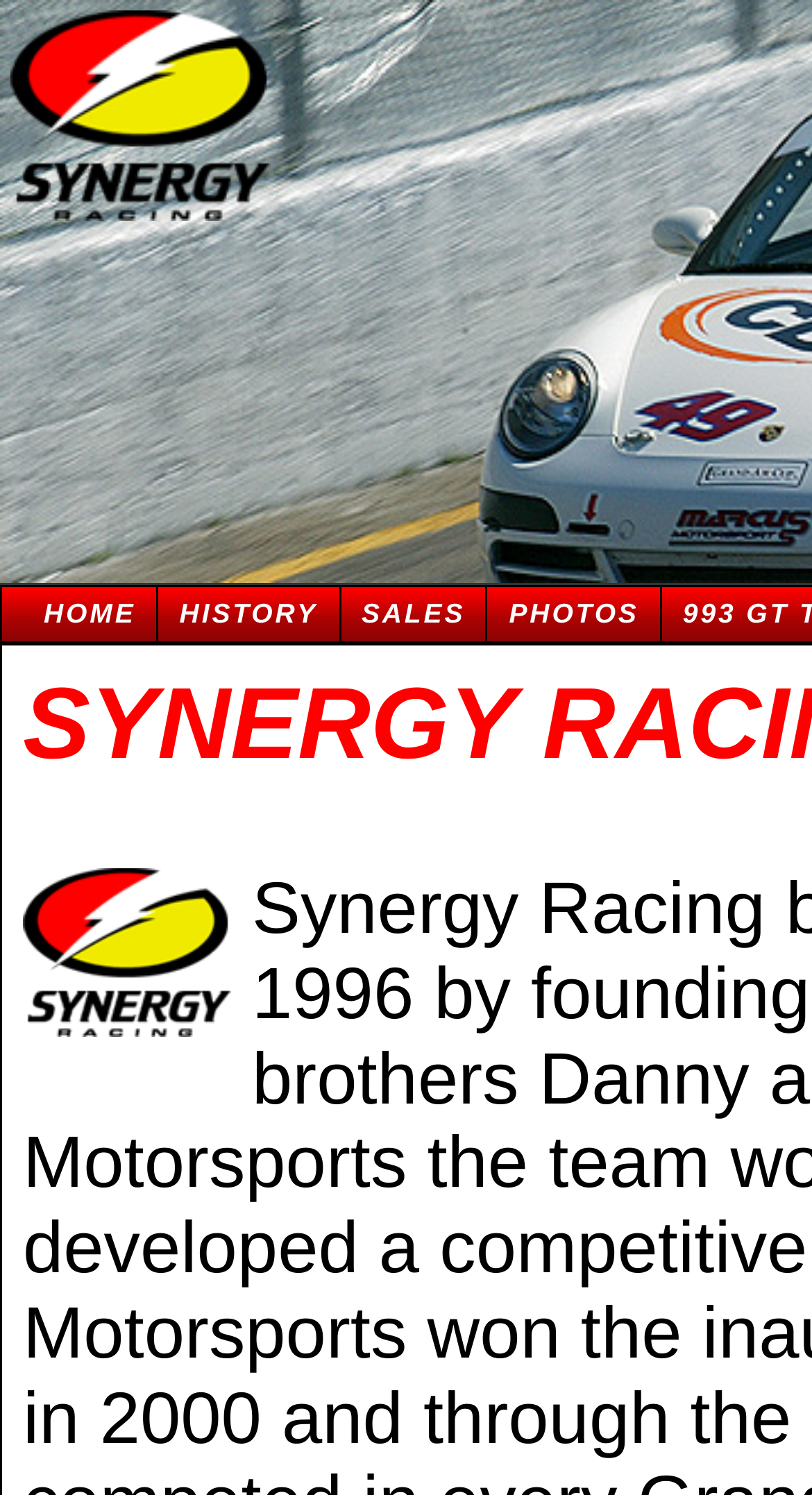Are there any images below the navigation bar?
Answer the question using a single word or phrase, according to the image.

Yes